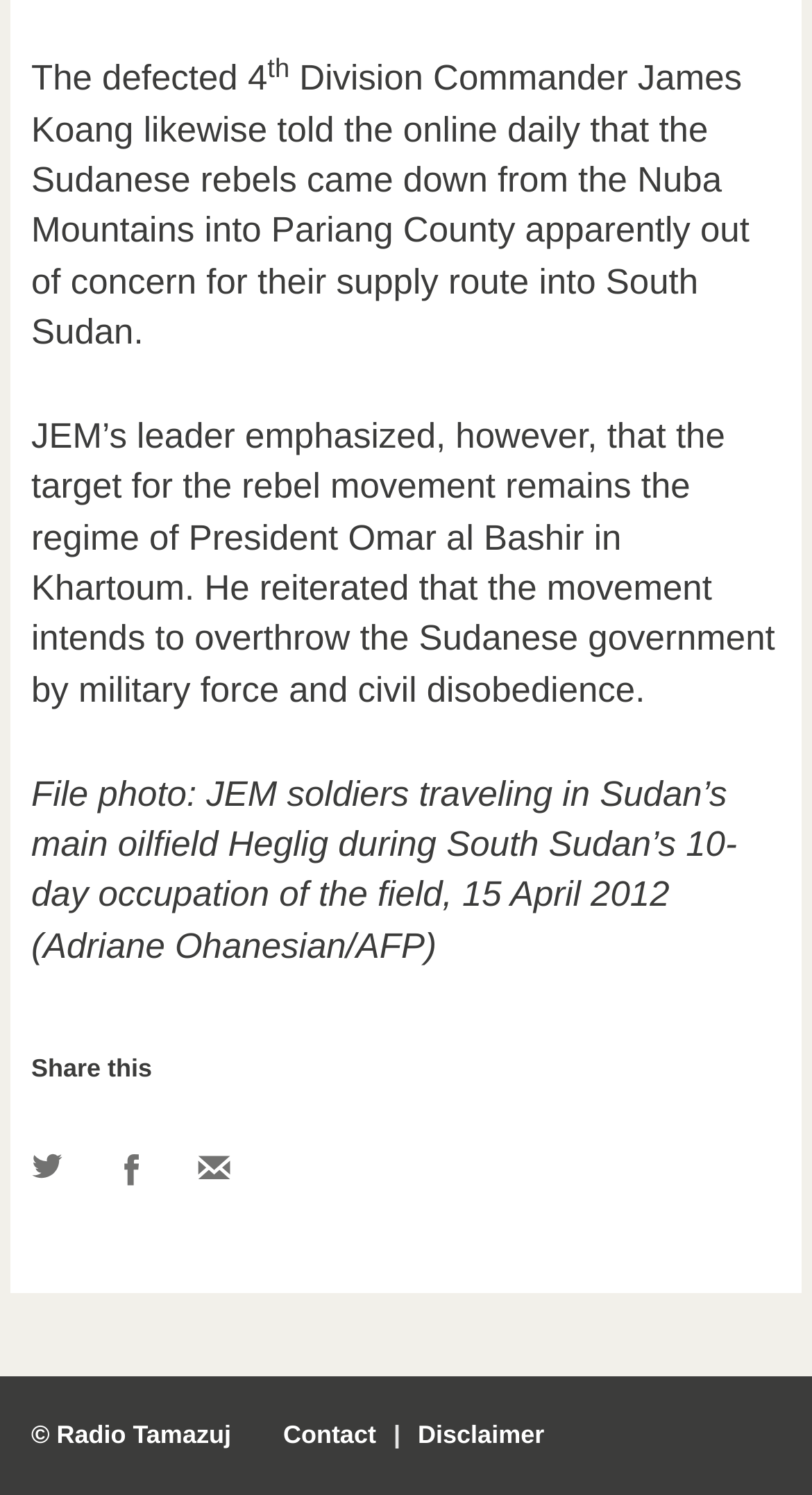Answer briefly with one word or phrase:
What is the year of the event mentioned in the photo caption?

2012